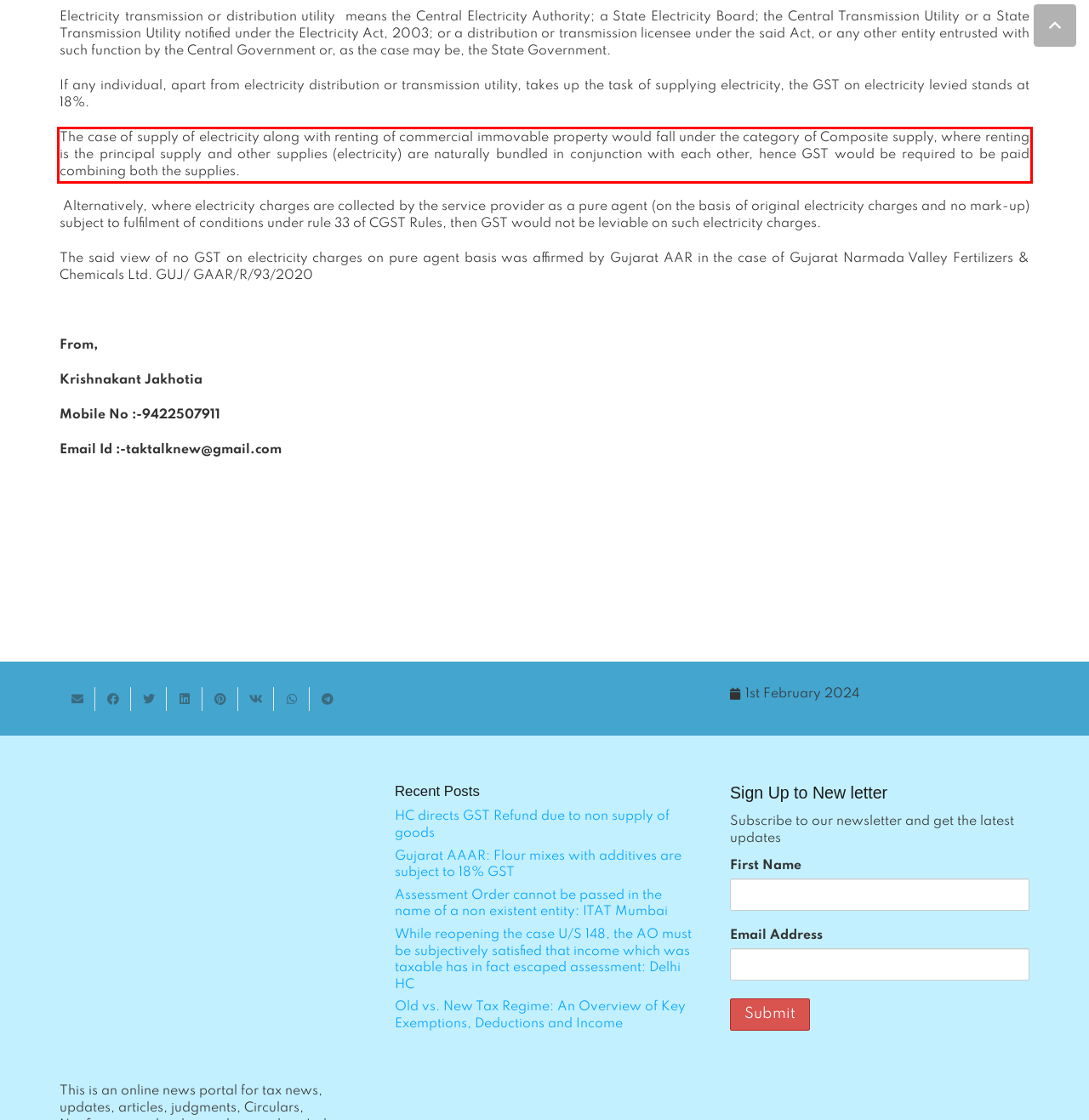Within the screenshot of the webpage, there is a red rectangle. Please recognize and generate the text content inside this red bounding box.

The case of supply of electricity along with renting of commercial immovable property would fall under the category of Composite supply, where renting is the principal supply and other supplies (electricity) are naturally bundled in conjunction with each other, hence GST would be required to be paid combining both the supplies.